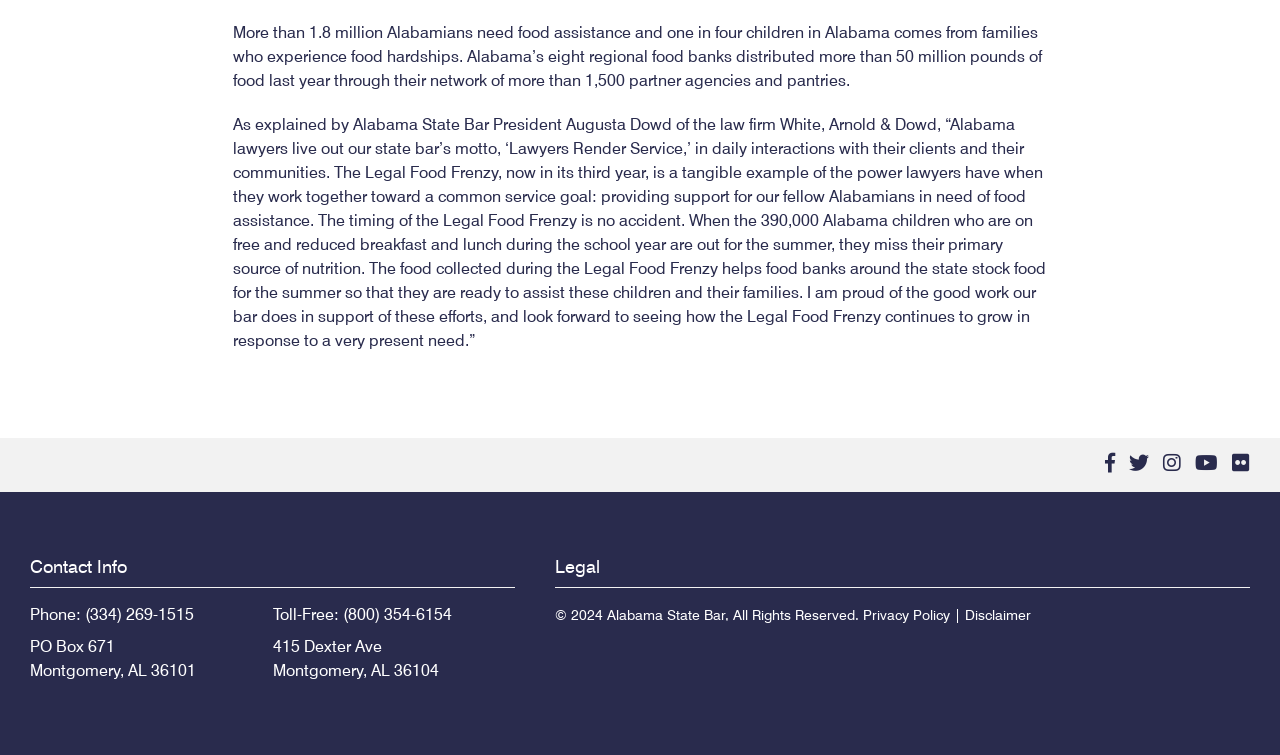Use a single word or phrase to answer the question:
What is the phone number of the Alabama State Bar?

(334) 269-1515